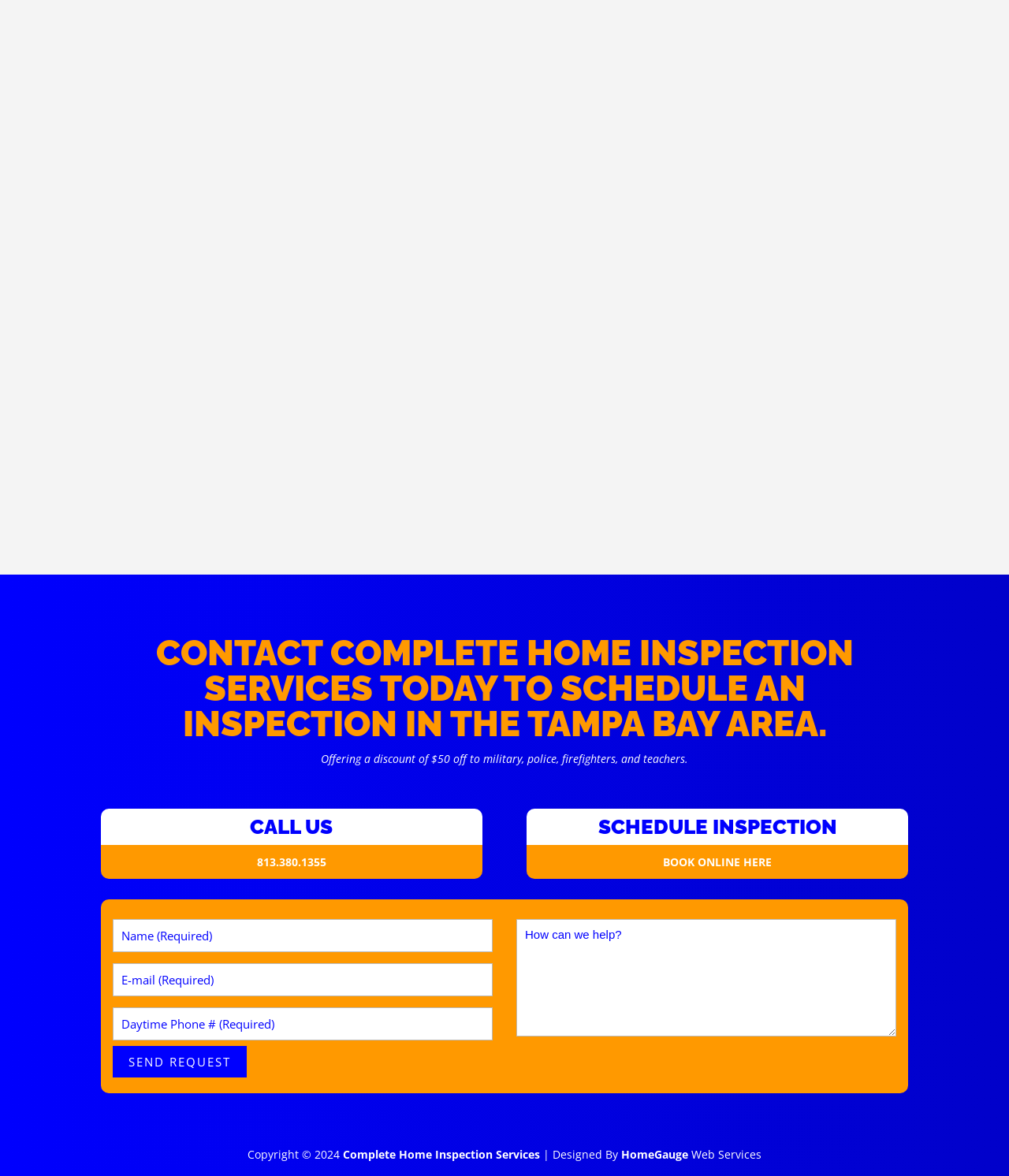Please determine the bounding box coordinates for the element that should be clicked to follow these instructions: "Enter your name".

[0.112, 0.782, 0.488, 0.81]